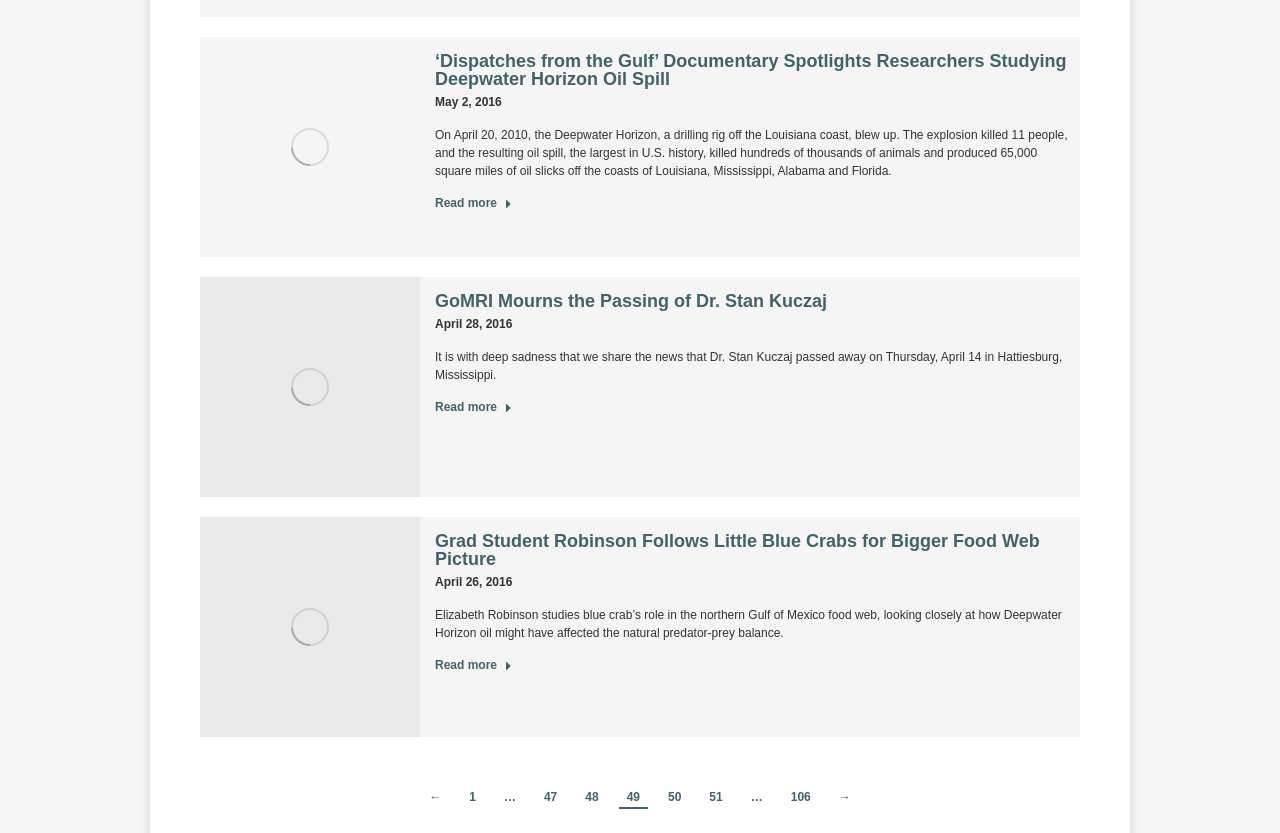Locate the bounding box coordinates of the clickable area to execute the instruction: "Read more about ‘Dispatches from the Gulf’ Documentary Spotlights Researchers Studying Deepwater Horizon Oil Spill". Provide the coordinates as four float numbers between 0 and 1, represented as [left, top, right, bottom].

[0.34, 0.234, 0.4, 0.263]